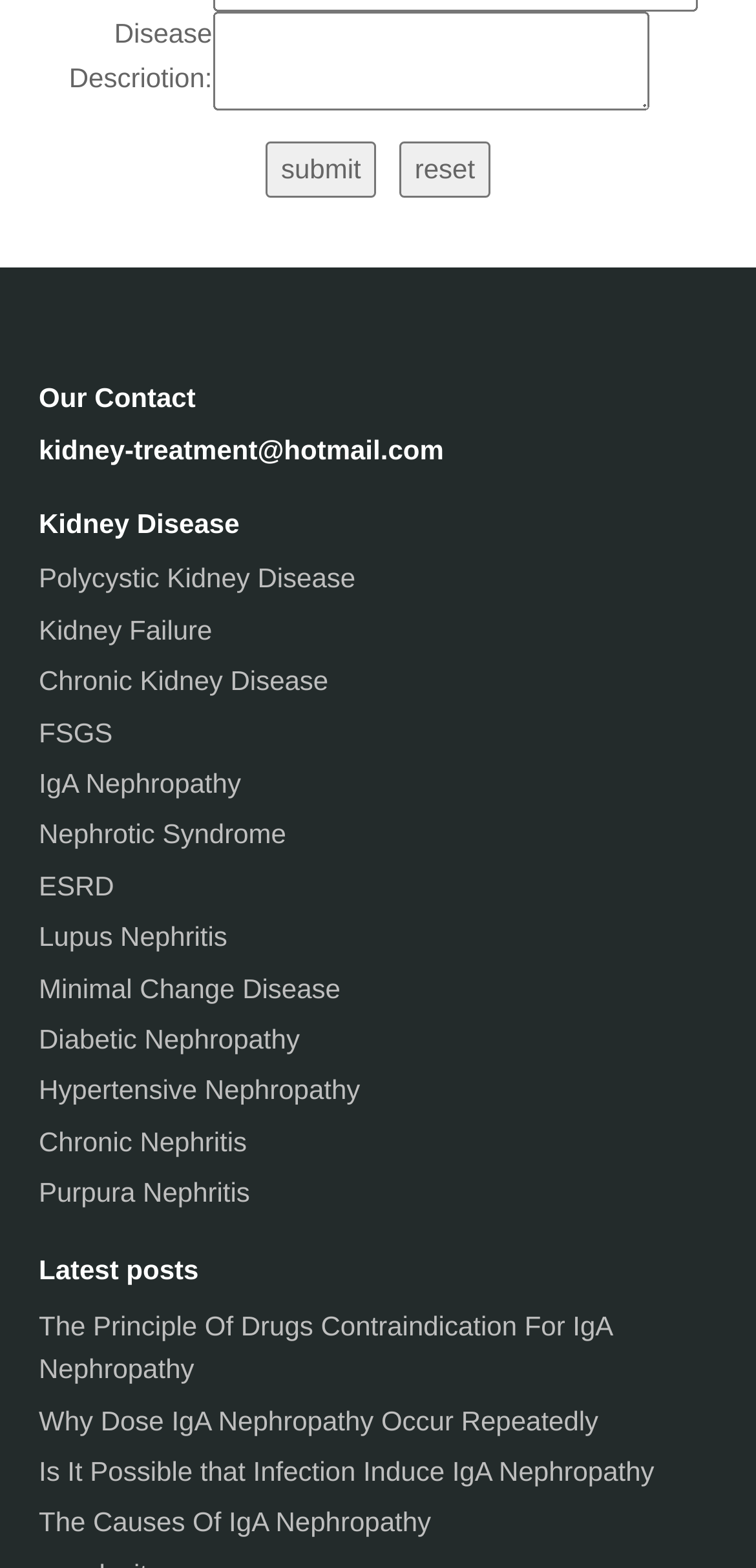Please specify the coordinates of the bounding box for the element that should be clicked to carry out this instruction: "View funeral prayer details of 7 security personnel". The coordinates must be four float numbers between 0 and 1, formatted as [left, top, right, bottom].

None